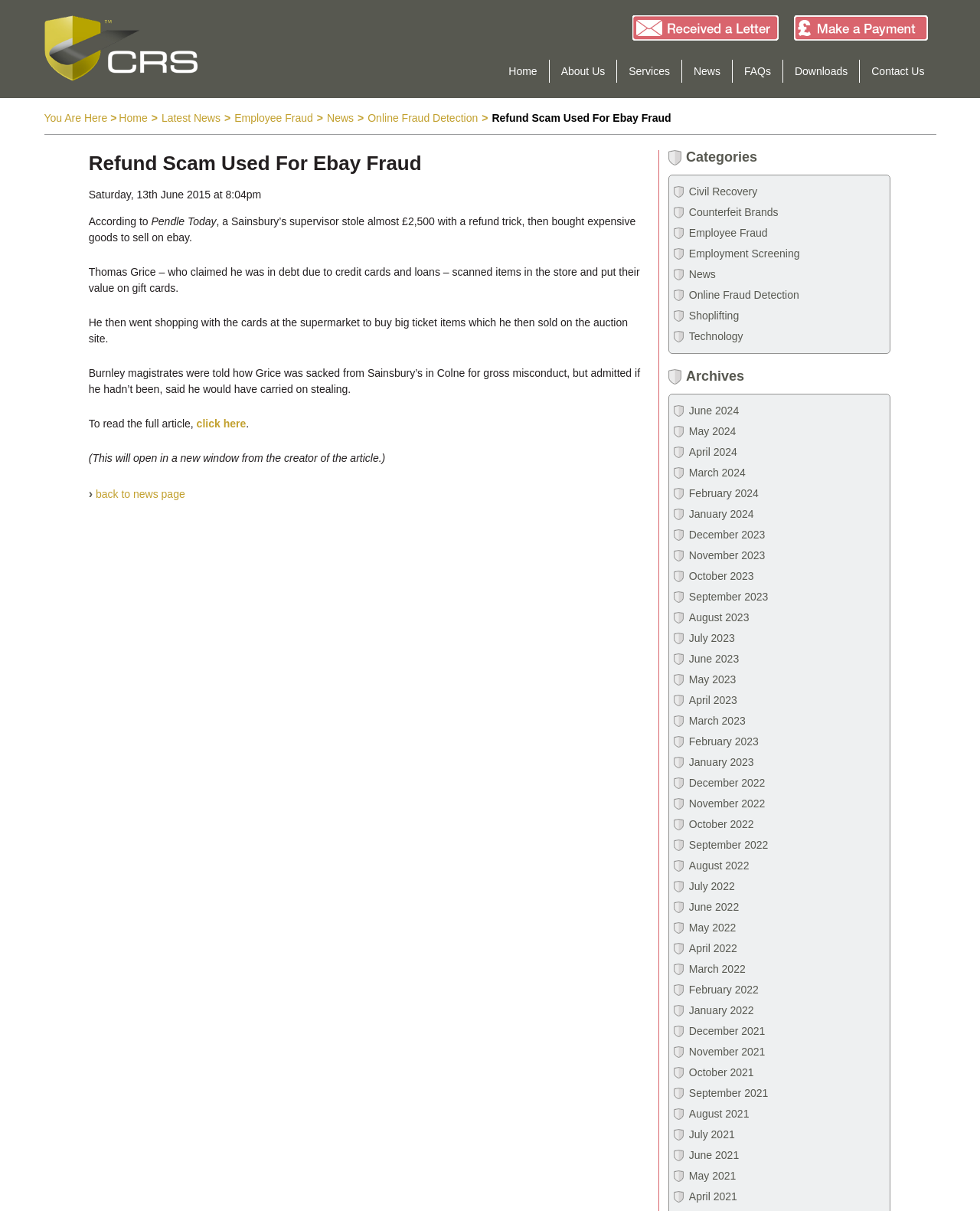Specify the bounding box coordinates of the element's region that should be clicked to achieve the following instruction: "click Home page logo link image". The bounding box coordinates consist of four float numbers between 0 and 1, in the format [left, top, right, bottom].

[0.045, 0.013, 0.201, 0.067]